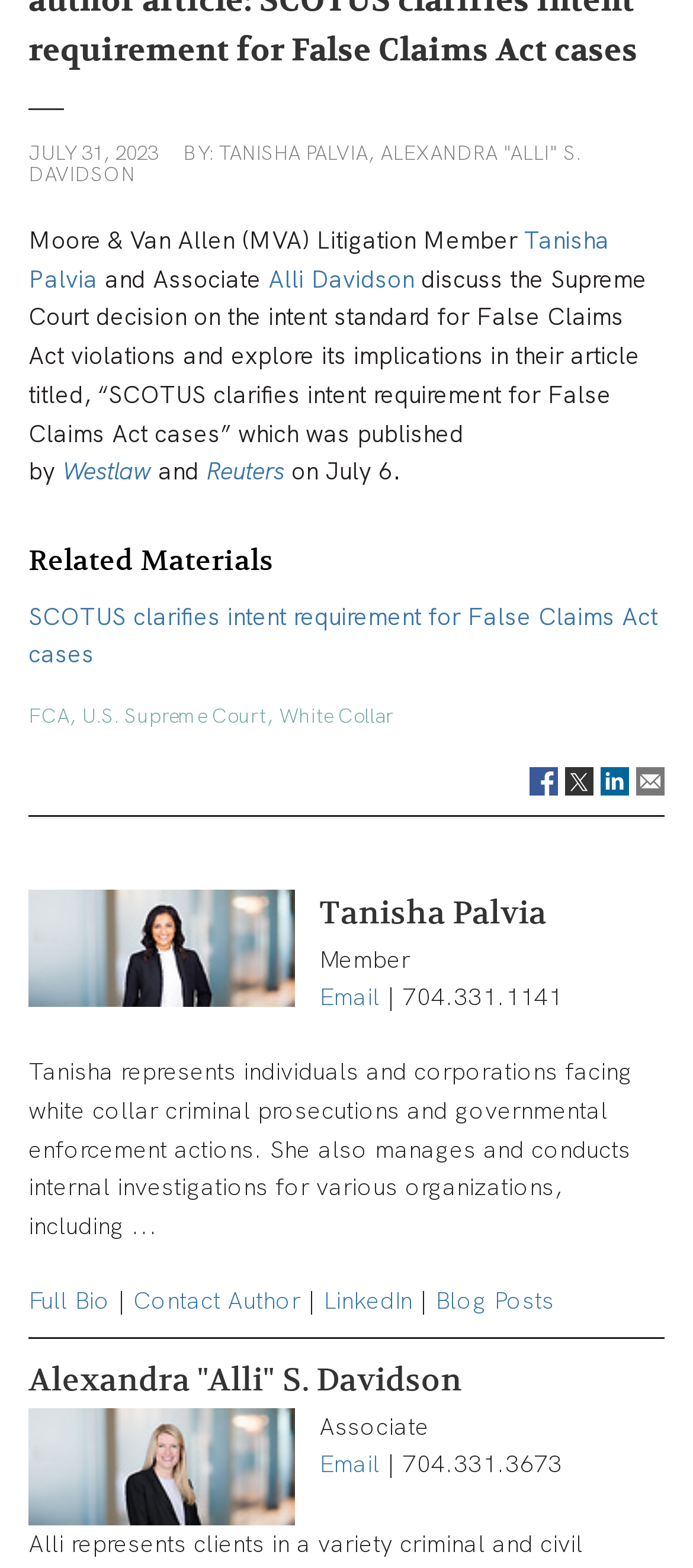Provide the bounding box coordinates for the UI element that is described as: "Email".

[0.46, 0.923, 0.548, 0.944]